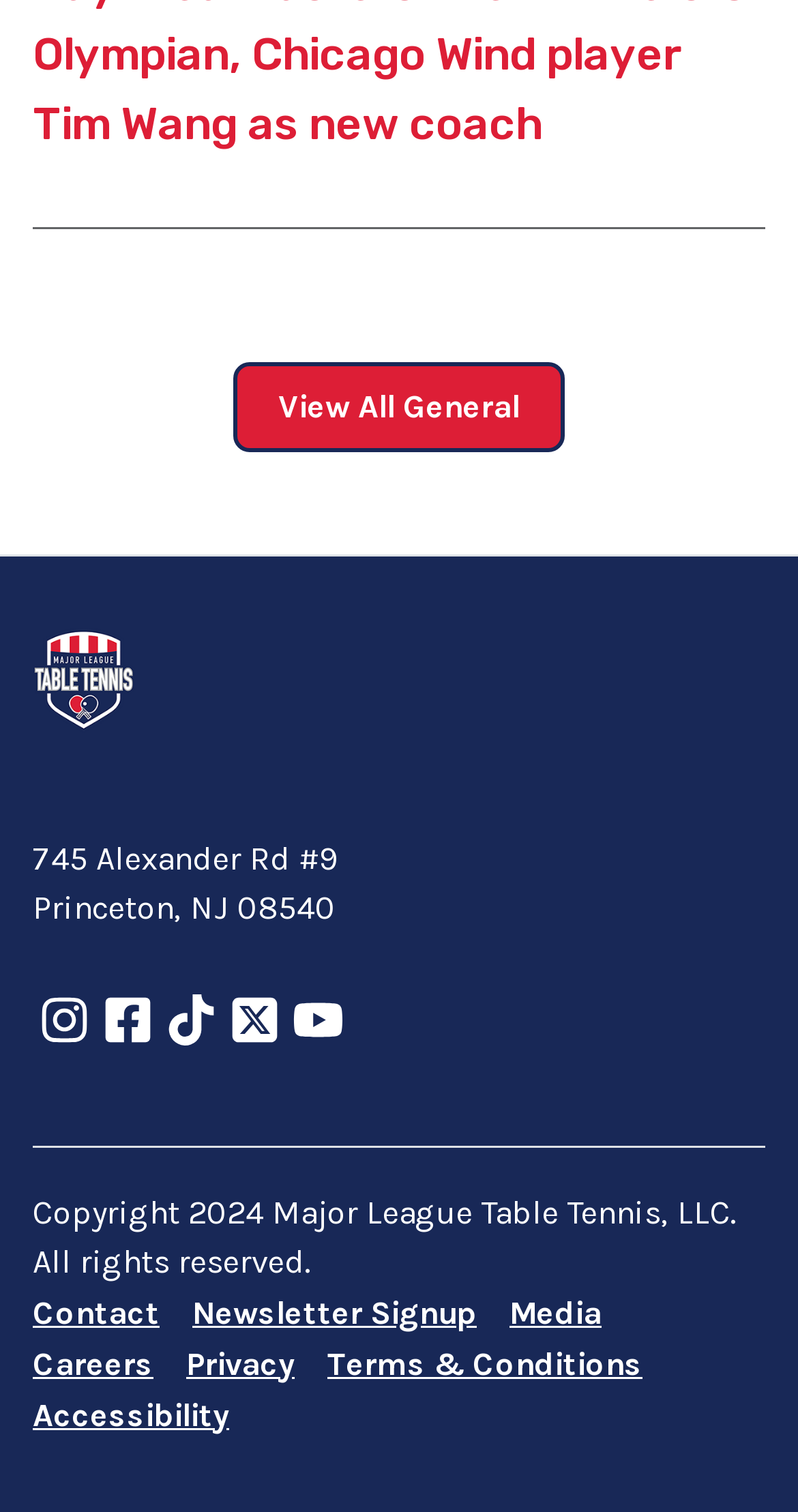Review the image closely and give a comprehensive answer to the question: What is the copyright year of Major League Table Tennis?

I found the copyright information in the static text element with ID 117. The text is 'Copyright 2024 Major League Table Tennis, LLC. All rights reserved.'.